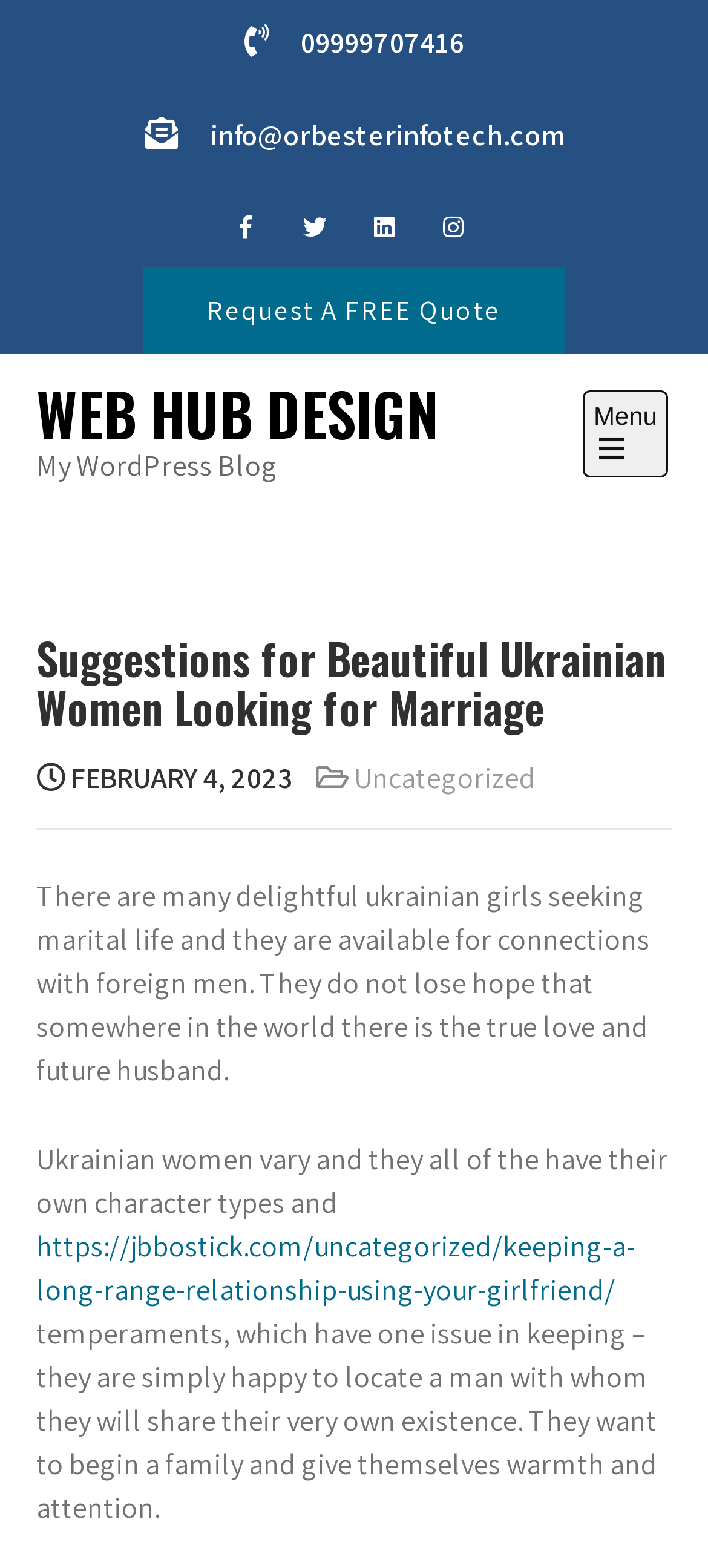What is the phone number on the webpage?
Based on the screenshot, provide a one-word or short-phrase response.

09999707416